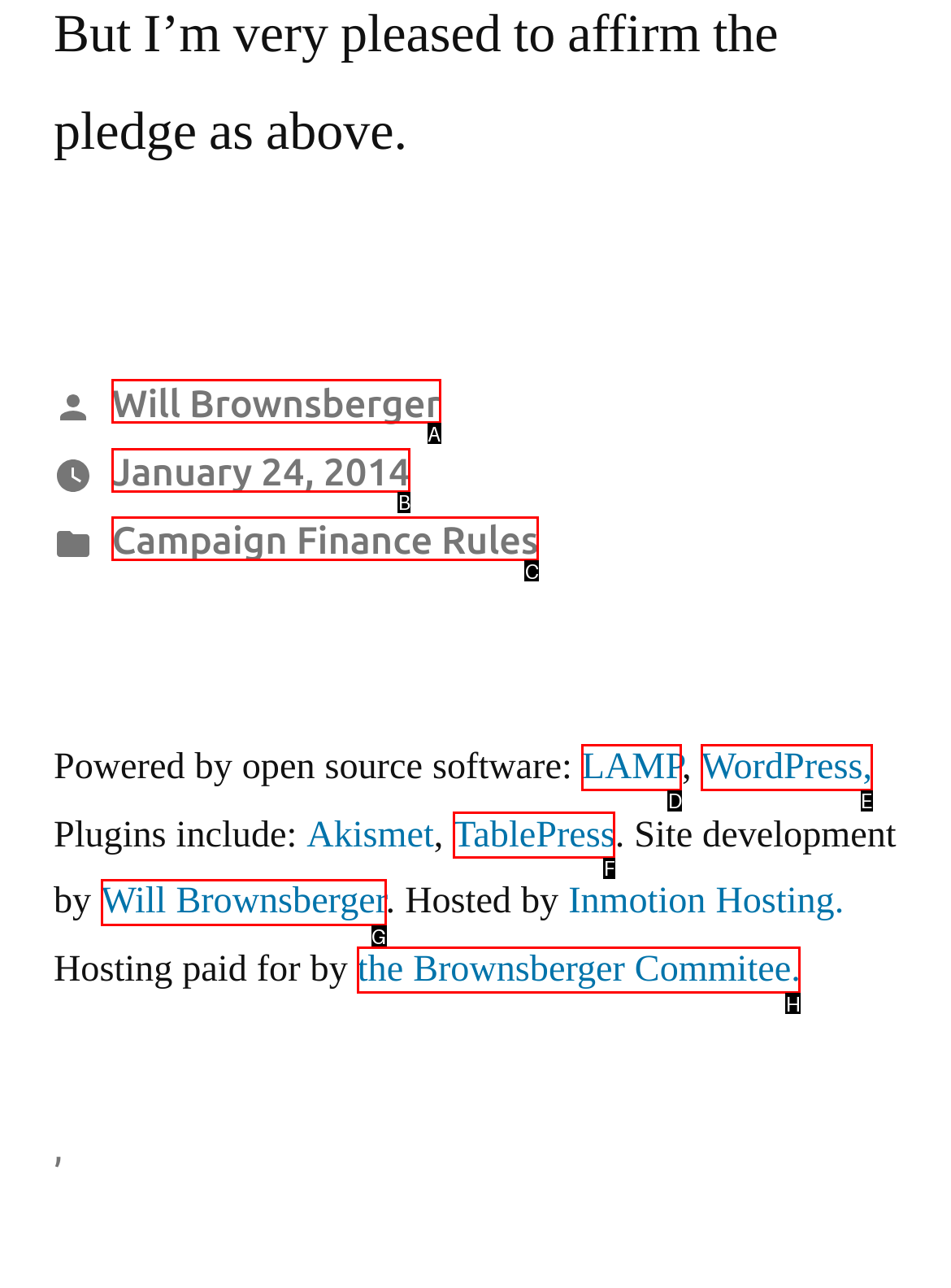Identify which HTML element should be clicked to fulfill this instruction: Check the site development information Reply with the correct option's letter.

G